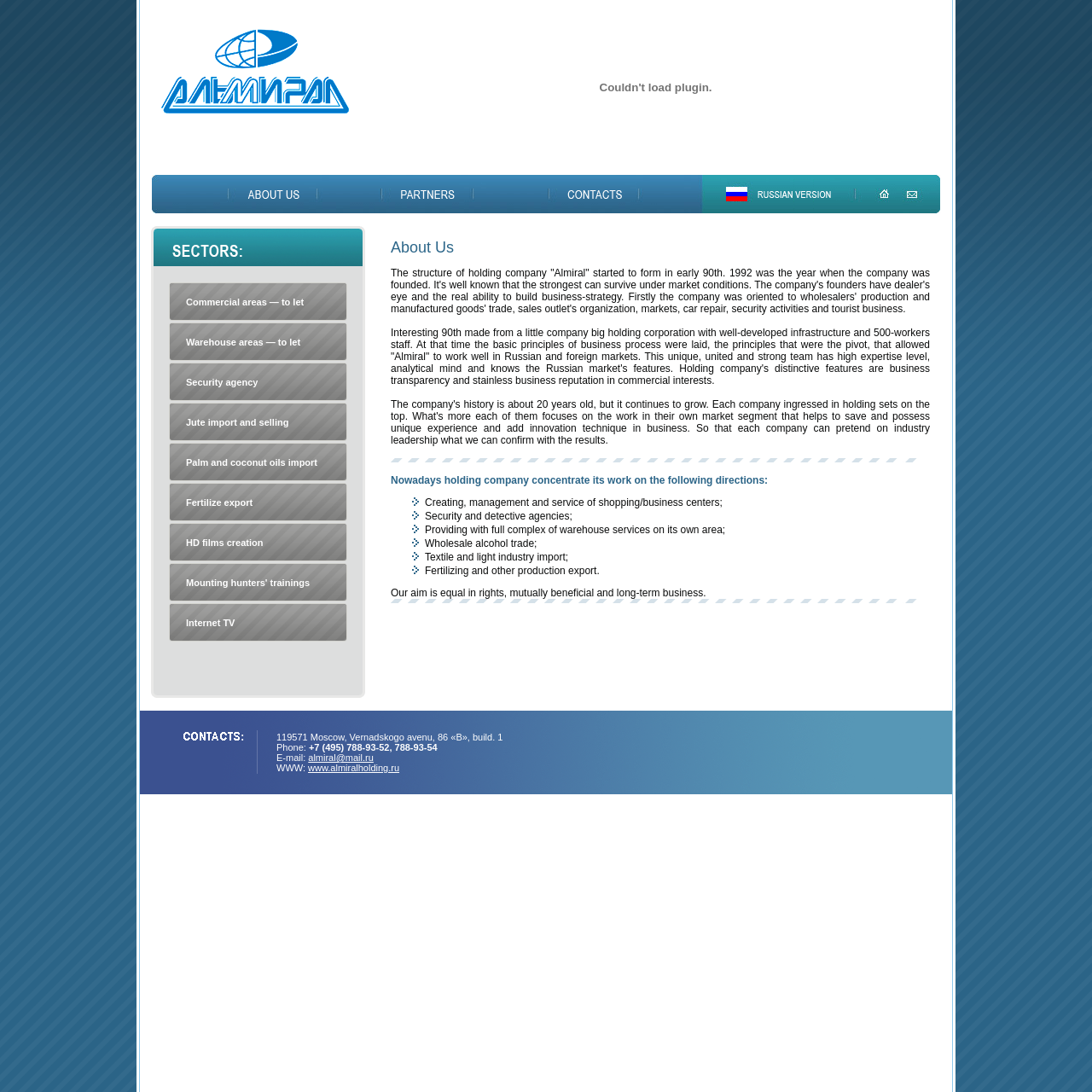Based on the image, please elaborate on the answer to the following question:
What is the distinctive feature of the holding company's business?

The distinctive feature of the holding company's business is mentioned in the text 'Holding company's distinctive features are business transparency and stainless business reputation in commercial interests.'